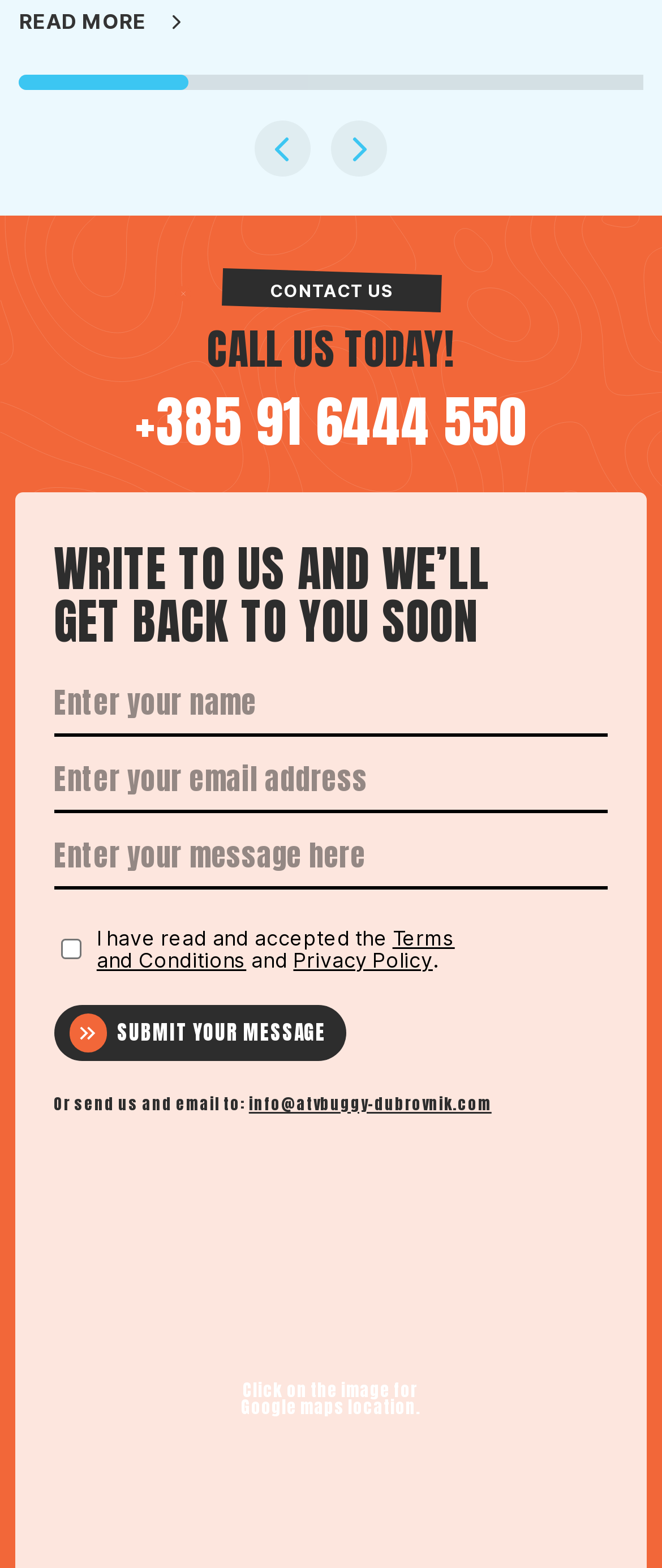Given the element description: "Read More", predict the bounding box coordinates of this UI element. The coordinates must be four float numbers between 0 and 1, given as [left, top, right, bottom].

[0.029, 0.001, 0.639, 0.027]